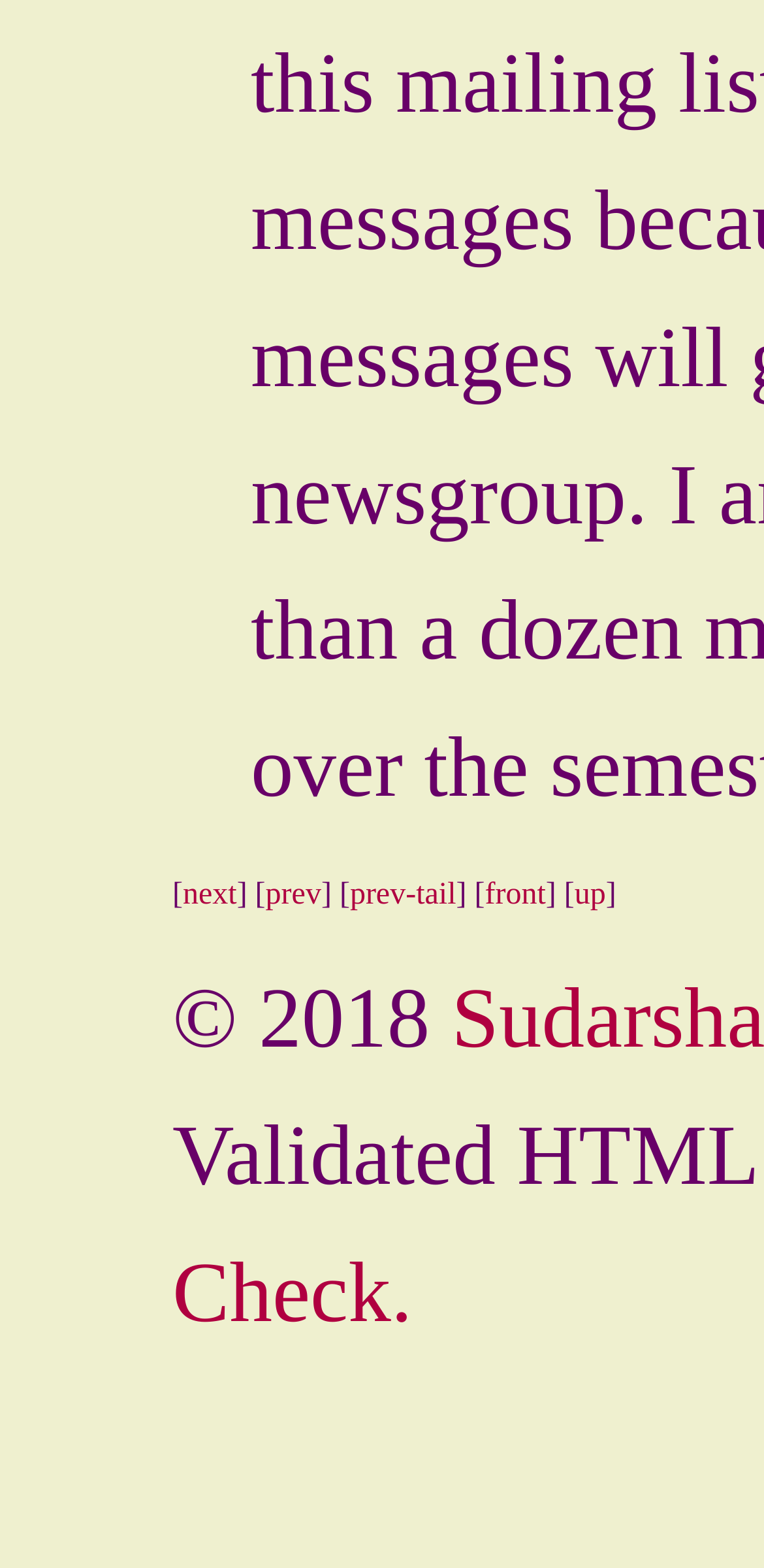Please provide a one-word or short phrase answer to the question:
How many StaticText elements are there on the page?

2